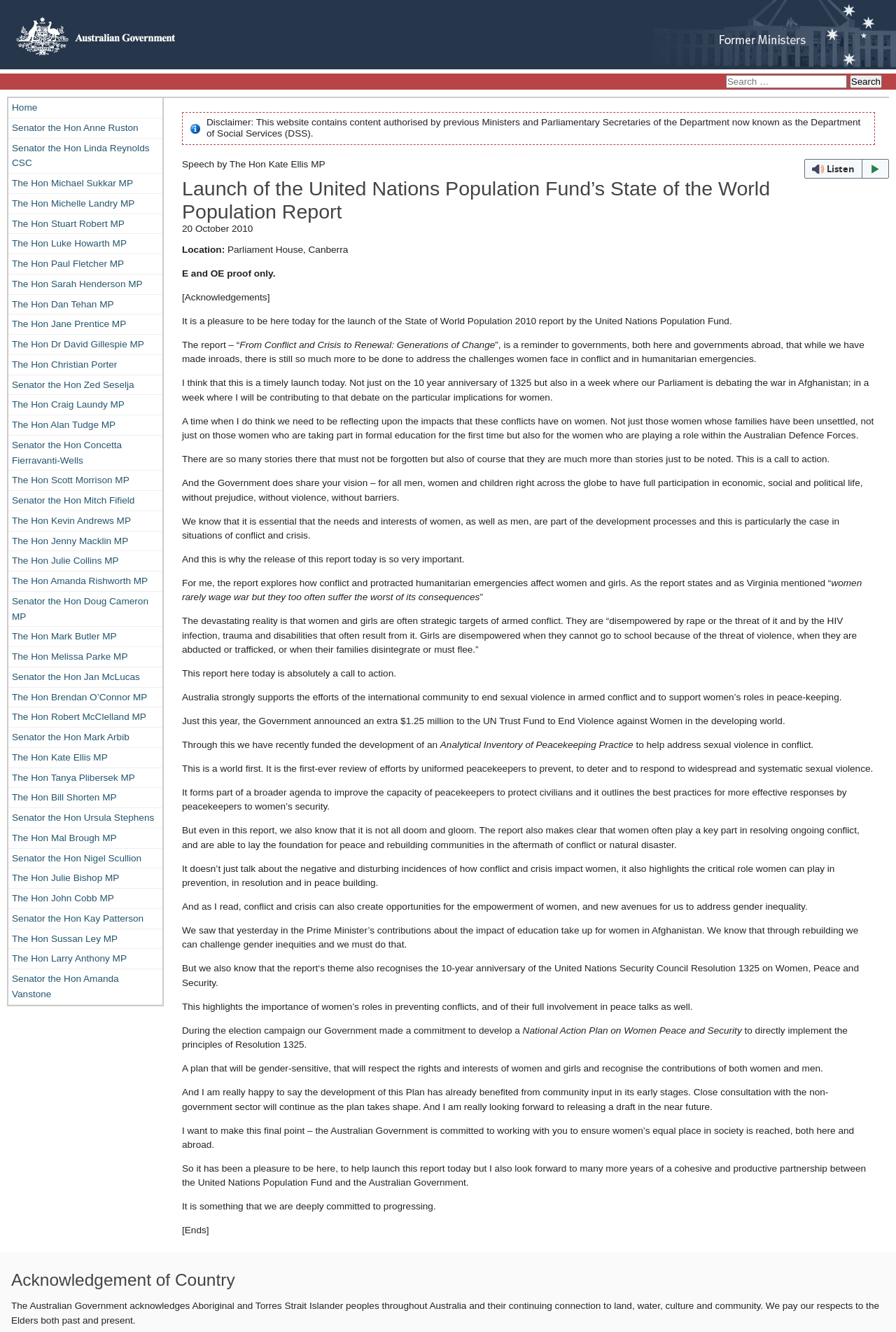What is the date of the speech?
Please give a detailed and elaborate explanation in response to the question.

The answer can be found in the article, which states '20 October 2010'. This indicates that the speech was delivered on 20 October 2010.